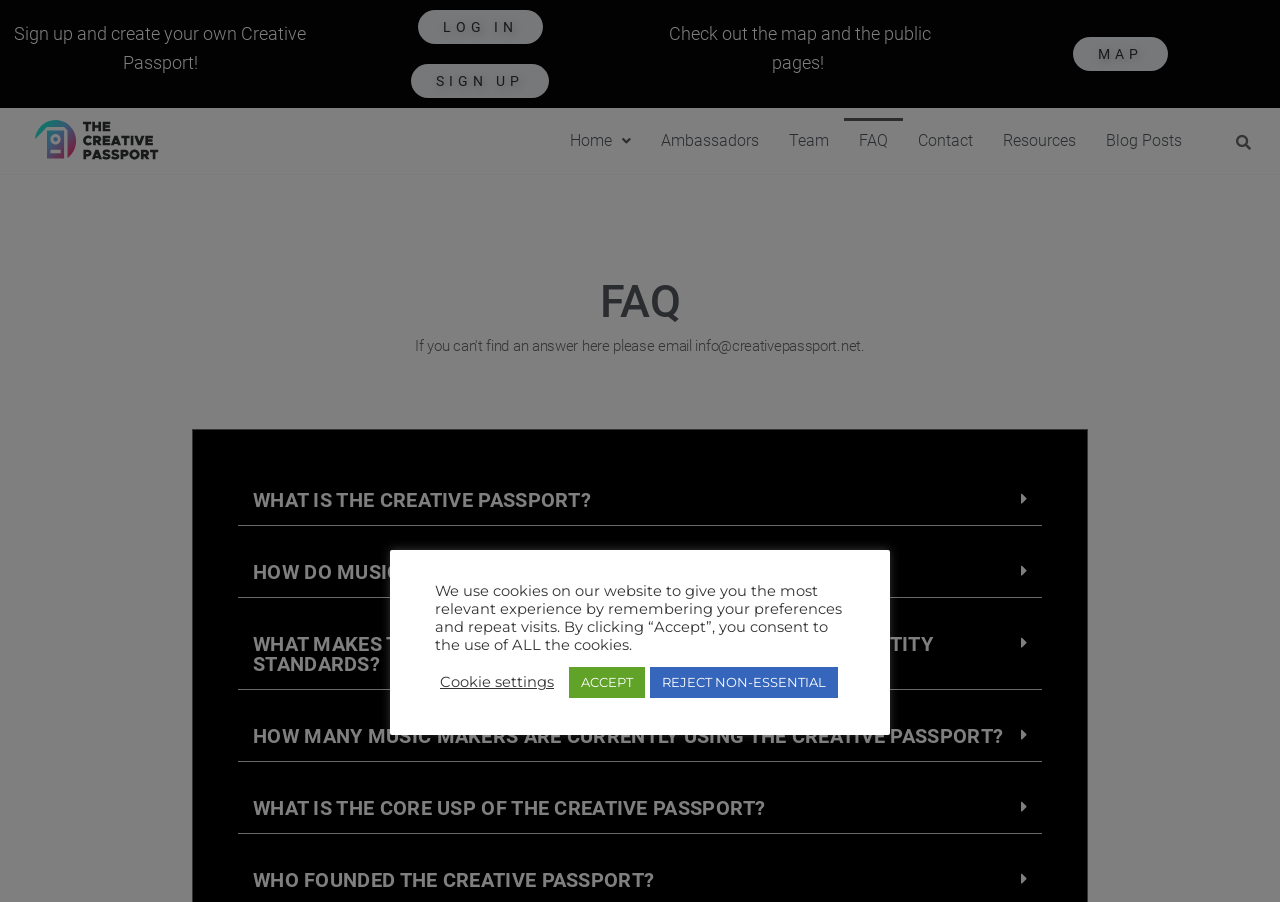What is the difference between the Creative Passport and other ID standards?
Based on the screenshot, respond with a single word or phrase.

Unique features